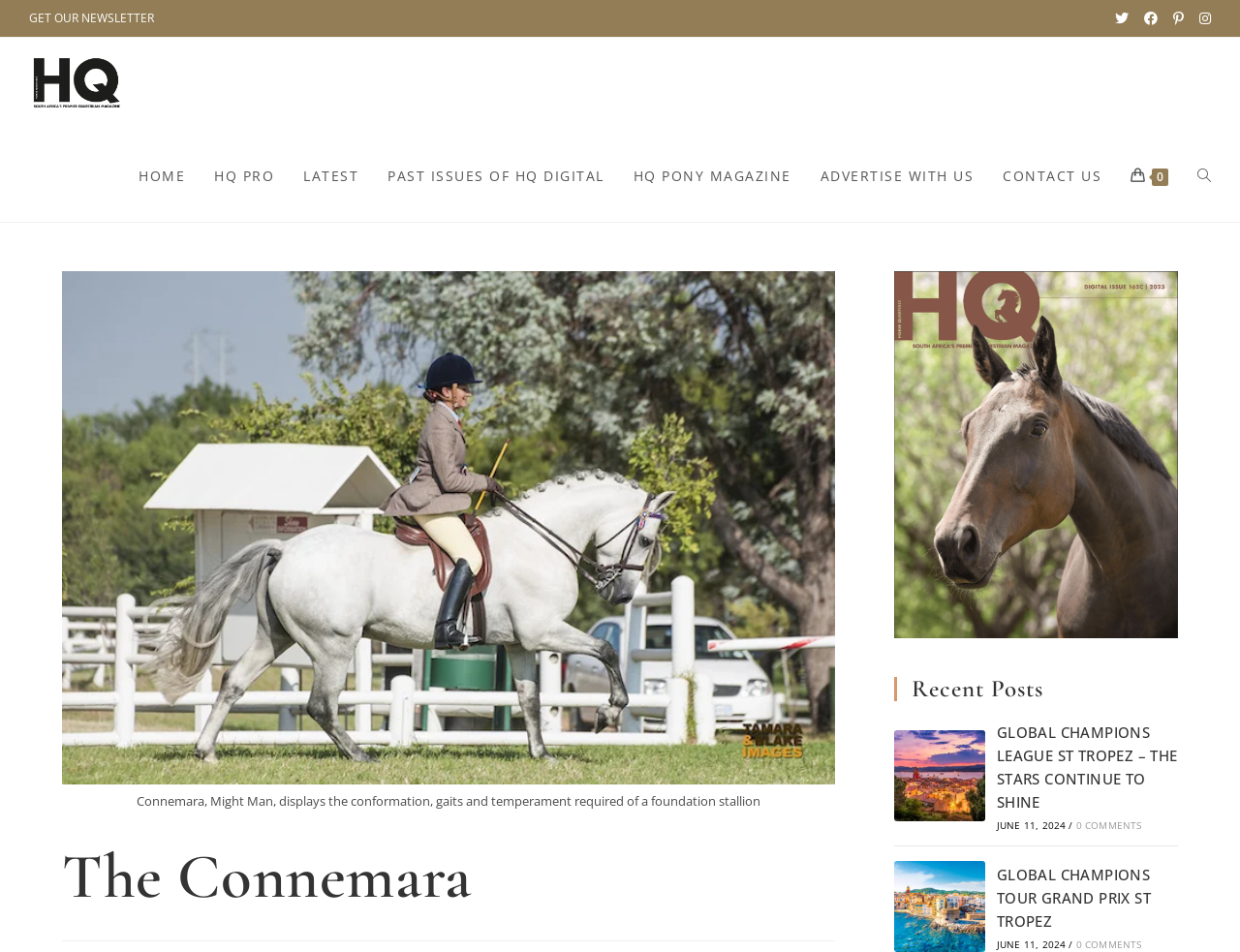Using the information from the screenshot, answer the following question thoroughly:
What is the name of the magazine?

The name of the magazine can be found in the link 'HQ Magazine' with the image 'HQ Magazine' inside the LayoutTable element, which suggests that it is the title of the magazine.